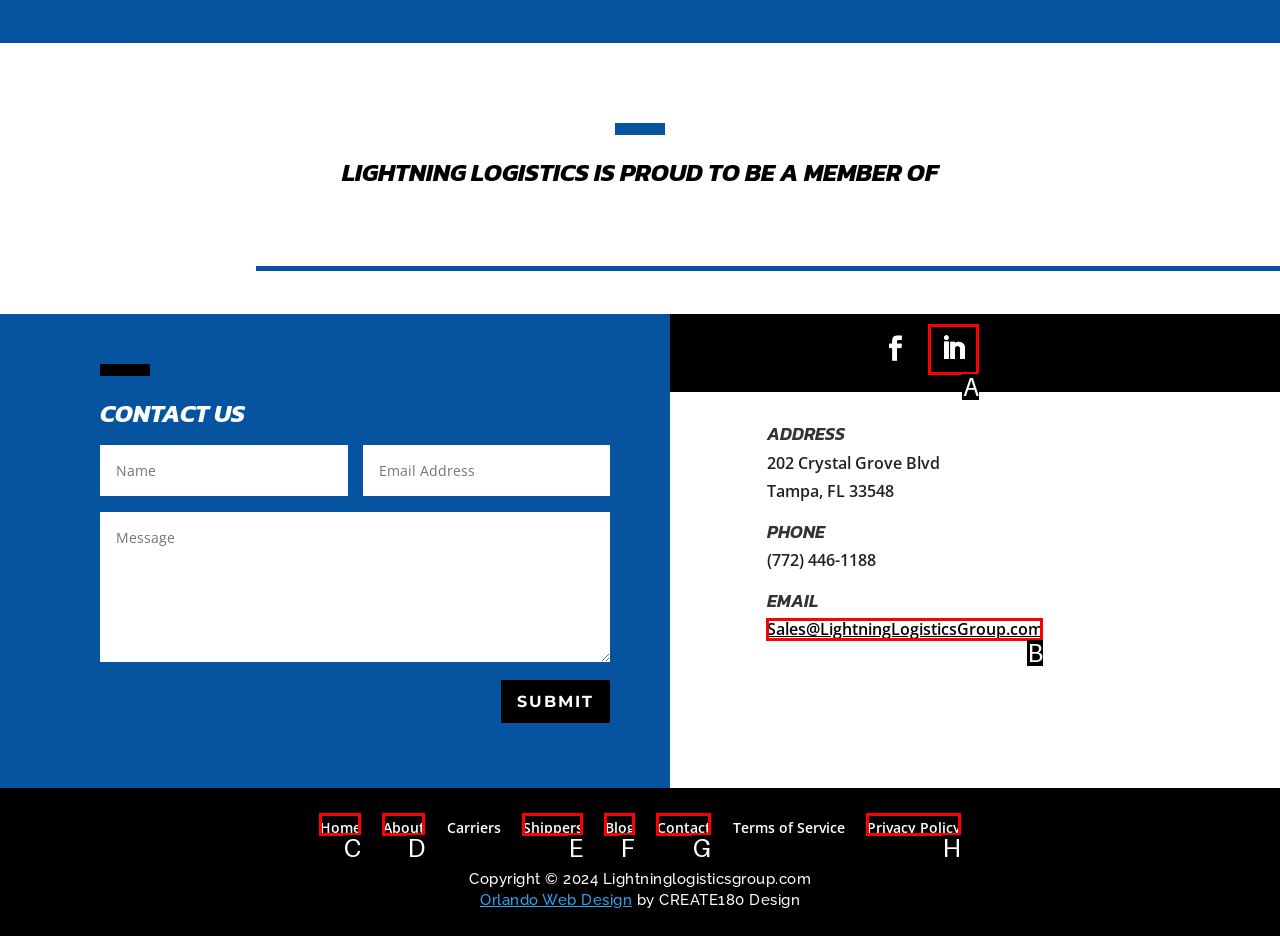Please identify the UI element that matches the description: Contact
Respond with the letter of the correct option.

G